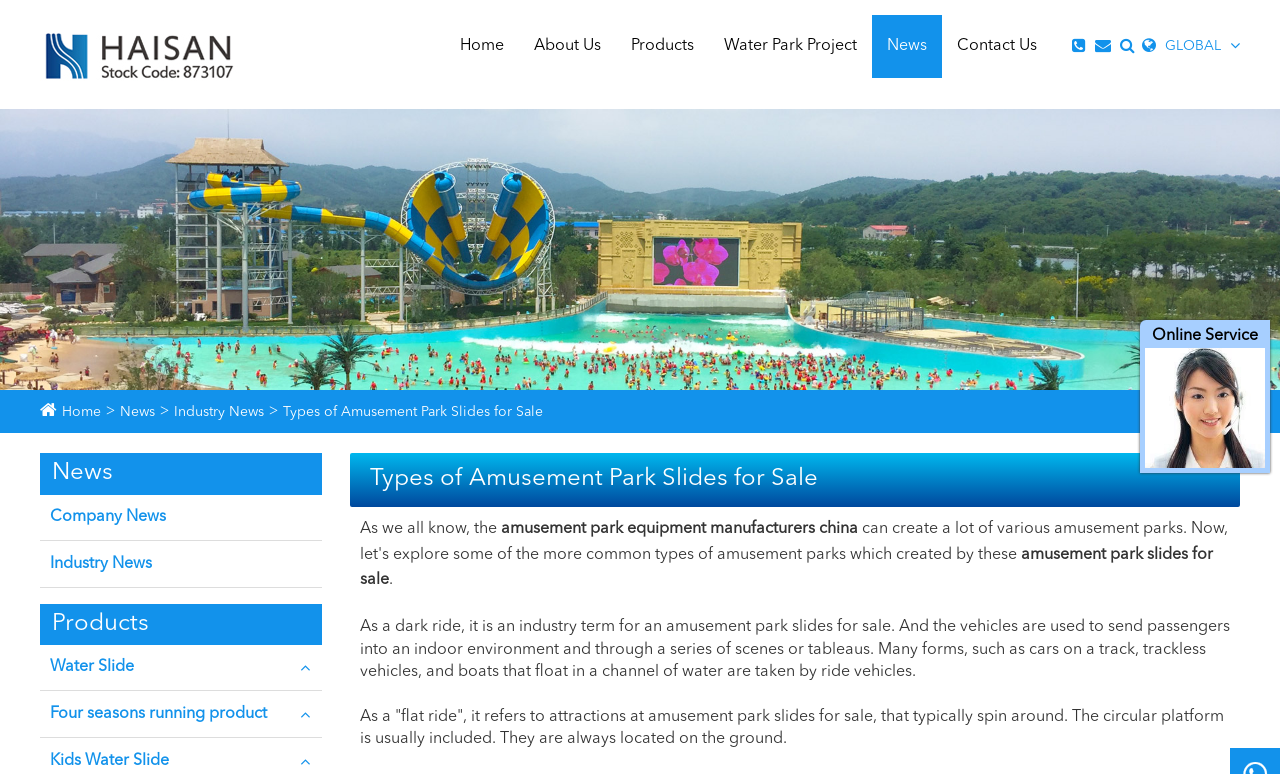Could you locate the bounding box coordinates for the section that should be clicked to accomplish this task: "Click the 'Home' link at the top".

[0.359, 0.045, 0.394, 0.075]